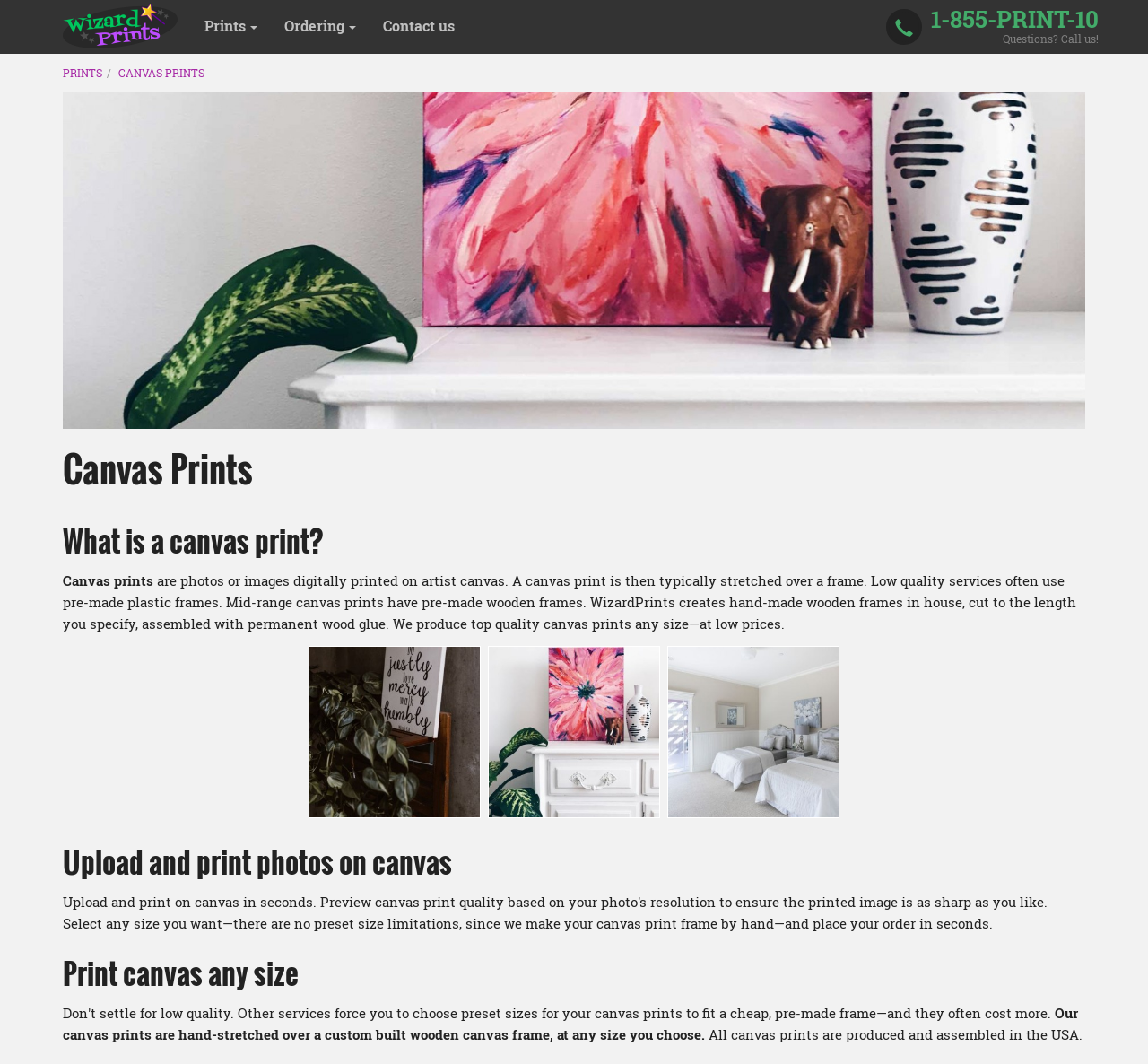Locate the bounding box coordinates of the area that needs to be clicked to fulfill the following instruction: "Call the phone number for questions". The coordinates should be in the format of four float numbers between 0 and 1, namely [left, top, right, bottom].

[0.811, 0.007, 0.957, 0.029]